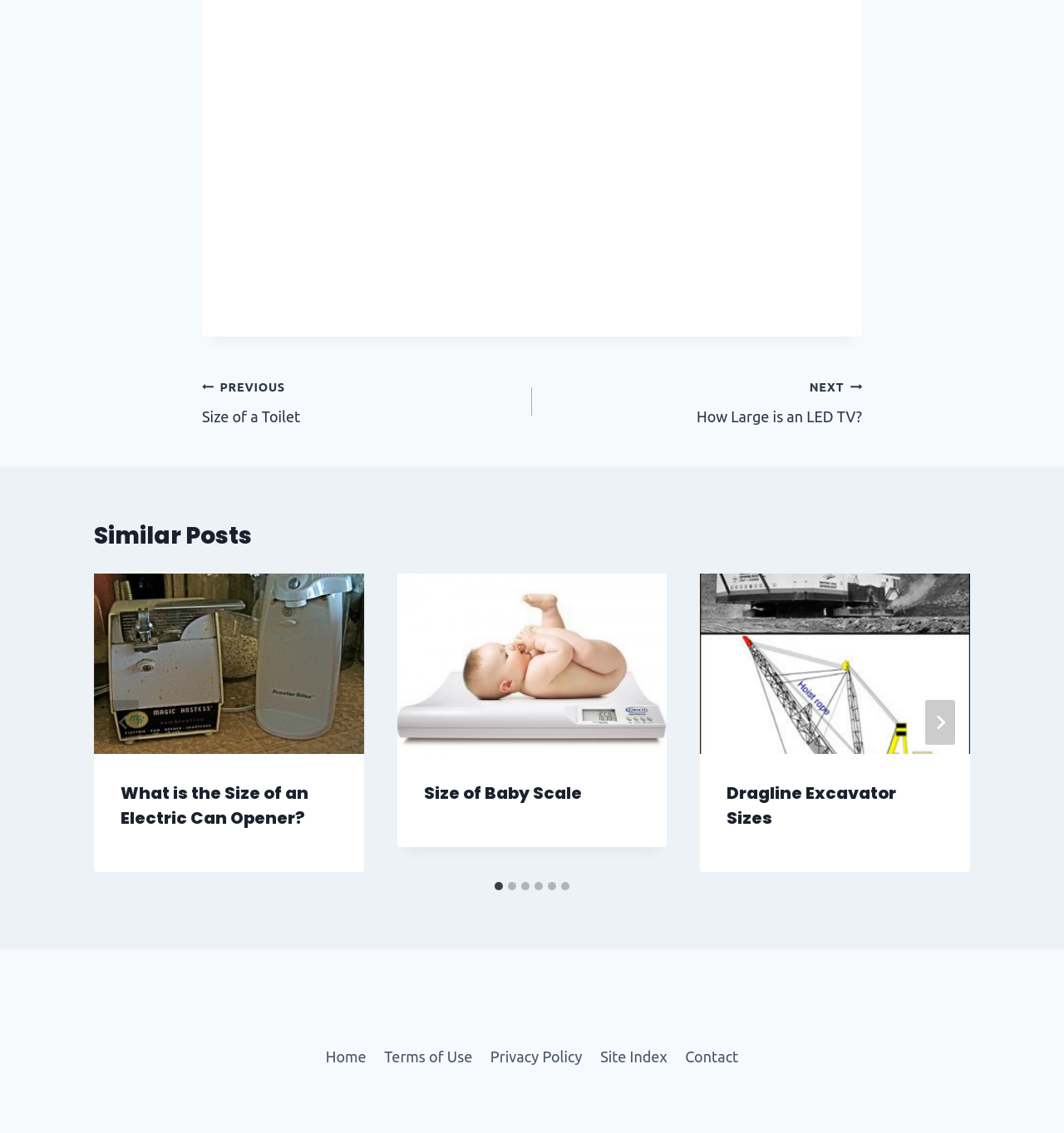Locate the bounding box coordinates of the region to be clicked to comply with the following instruction: "Click on the 'What is the Size of an Electric Can Opener?' link". The coordinates must be four float numbers between 0 and 1, in the form [left, top, right, bottom].

[0.088, 0.506, 0.342, 0.665]